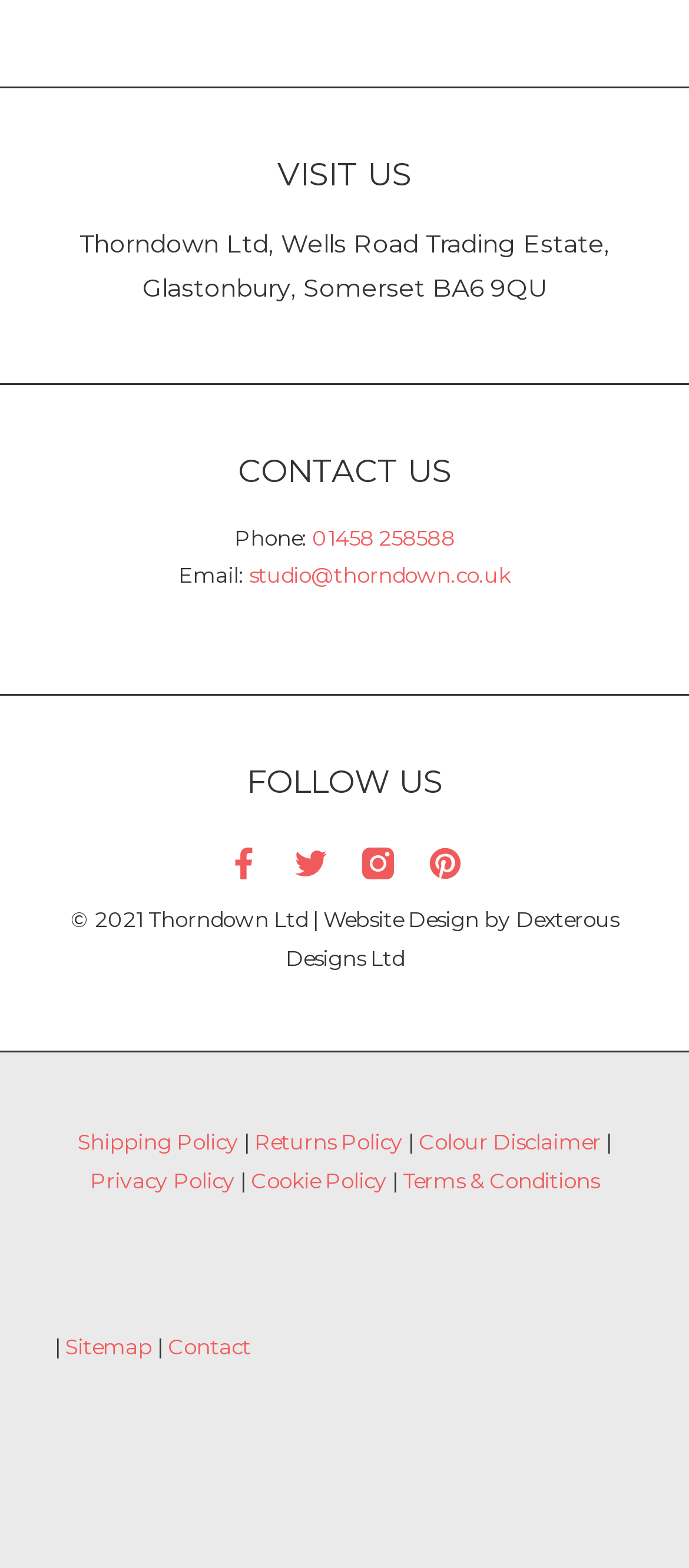Utilize the information from the image to answer the question in detail:
What is the phone number?

The phone number can be found in the link element with the text '01458' and the StaticText element with the text '258588', which are located under the 'CONTACT US' heading.